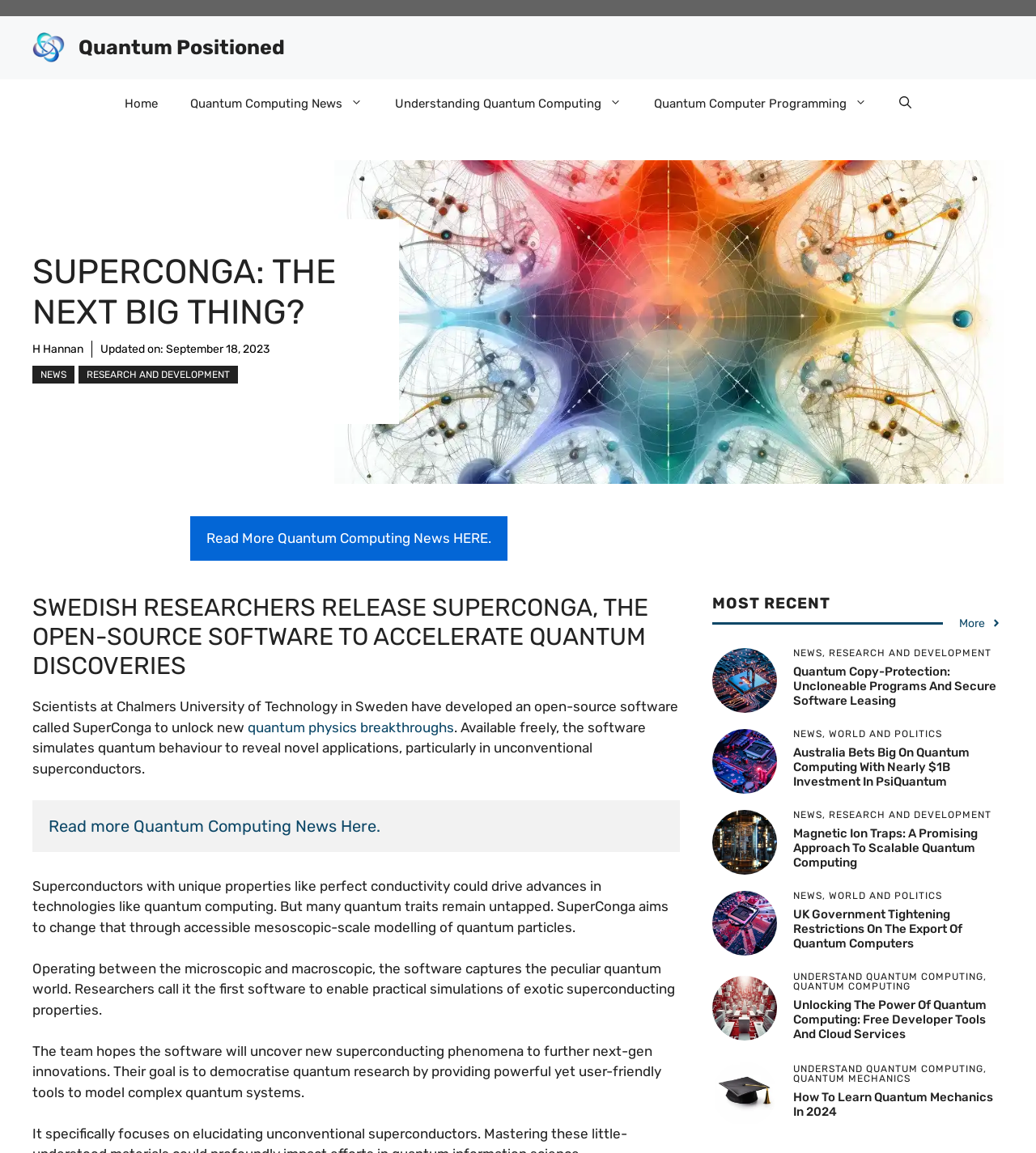Give a succinct answer to this question in a single word or phrase: 
How many figures are there on the webpage?

7